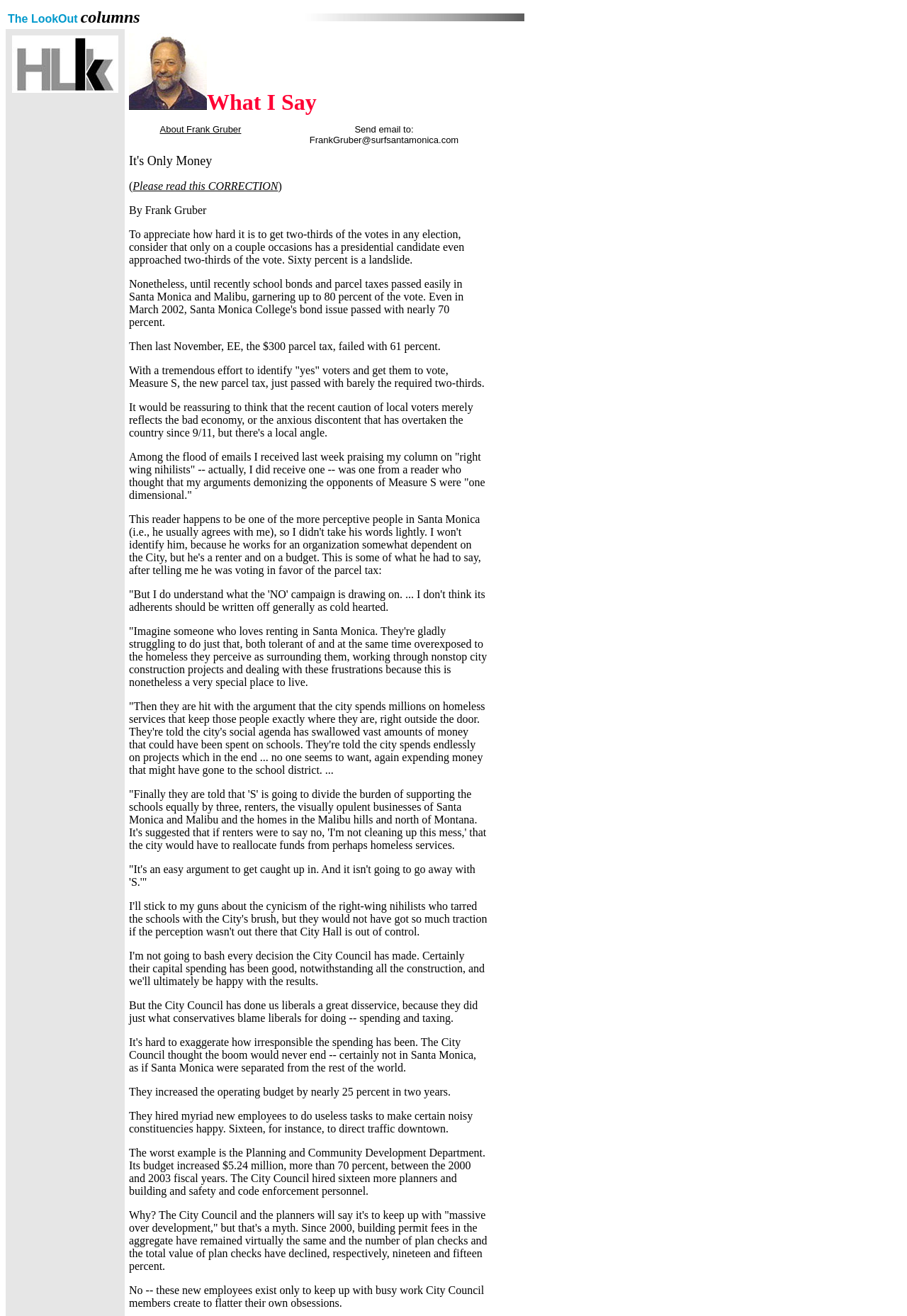Provide the bounding box coordinates of the HTML element described by the text: "About Frank Gruber". The coordinates should be in the format [left, top, right, bottom] with values between 0 and 1.

[0.176, 0.094, 0.266, 0.102]